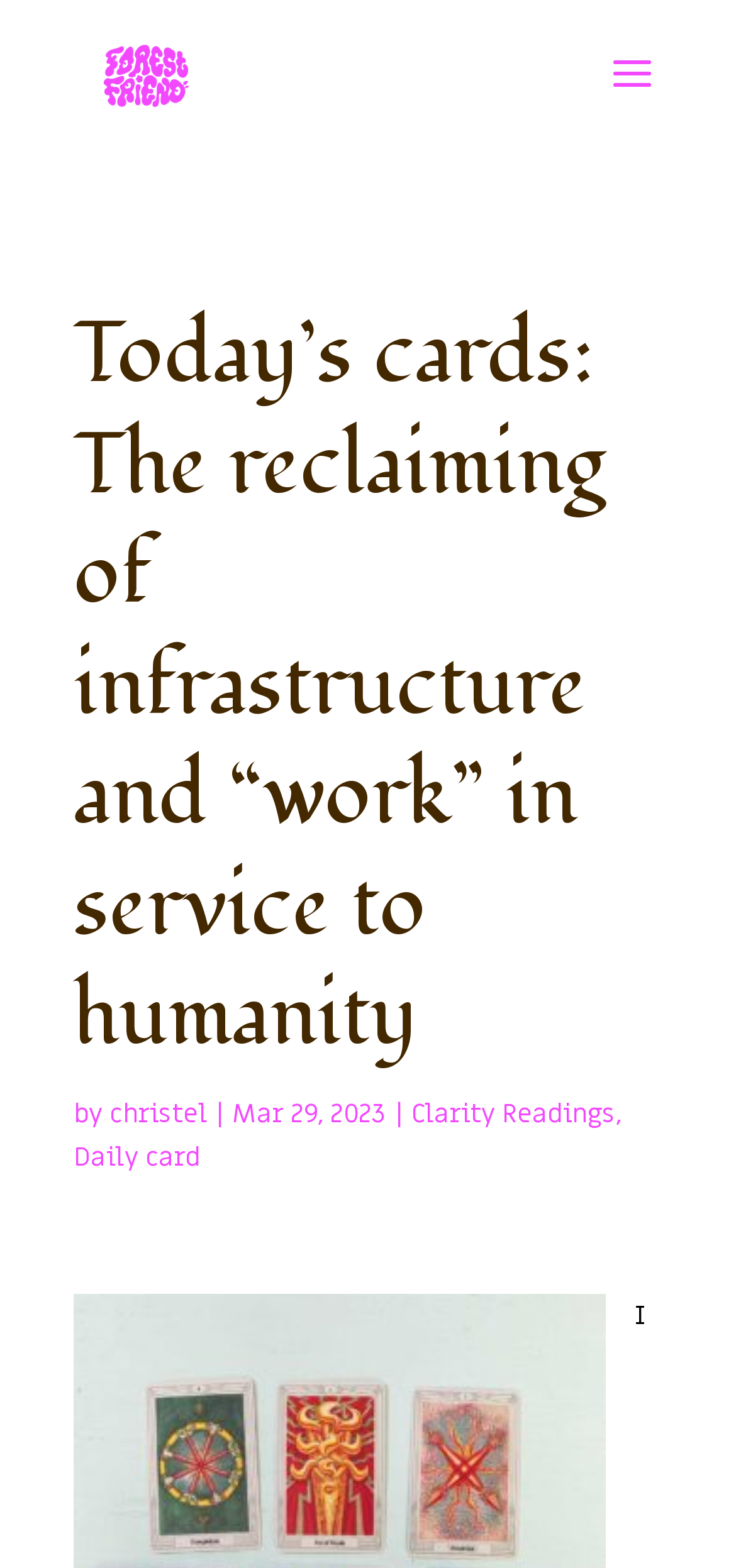Please provide a one-word or short phrase answer to the question:
What is the name of the website or organization?

Forest Friend Creative Projects